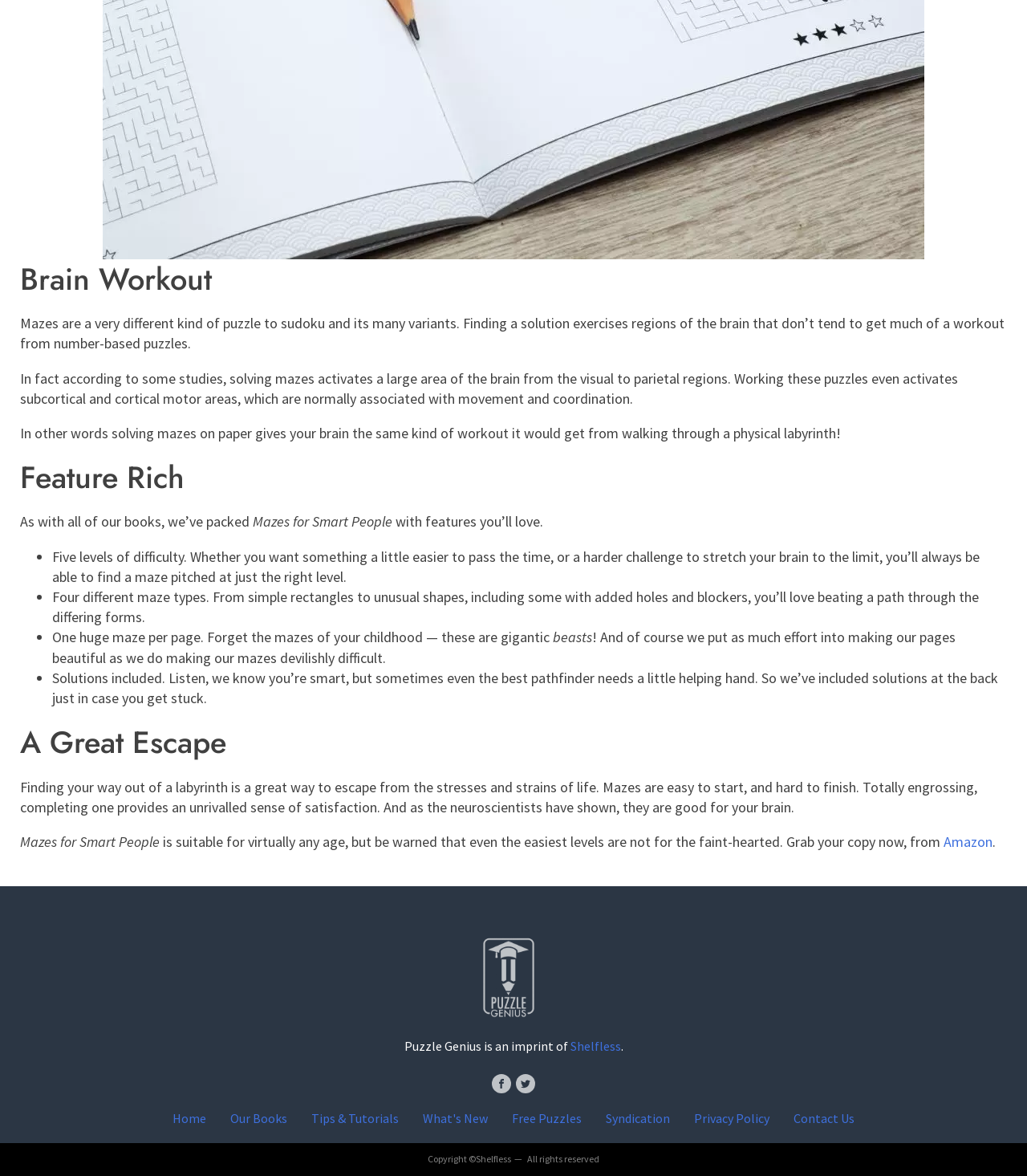What is the name of the imprint of Shelfless?
Provide an in-depth answer to the question, covering all aspects.

The text 'Puzzle Genius is an imprint of Shelfless' indicates that Puzzle Genius is the imprint of Shelfless.